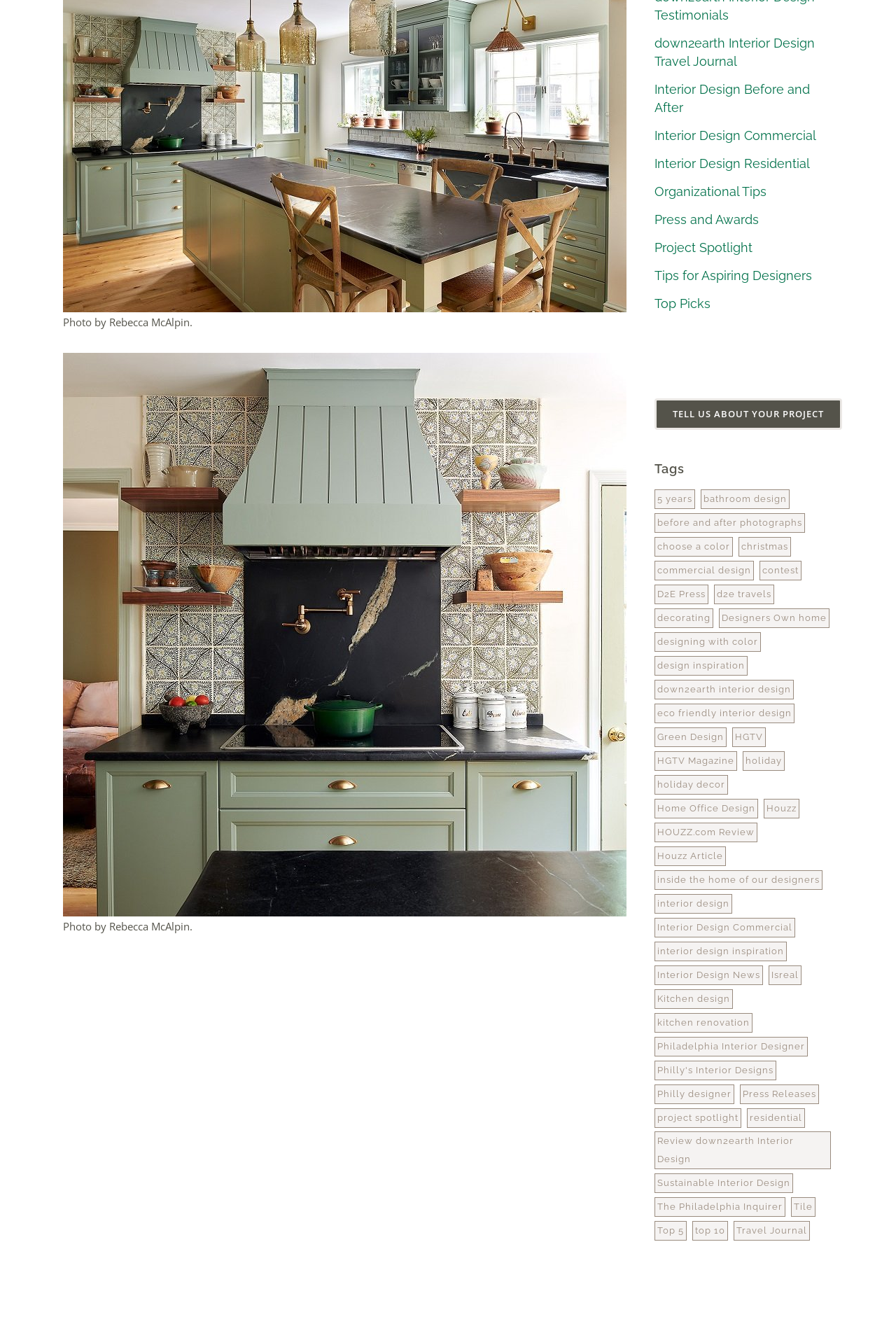Identify the bounding box for the UI element described as: "Tile". The coordinates should be four float numbers between 0 and 1, i.e., [left, top, right, bottom].

[0.883, 0.903, 0.91, 0.918]